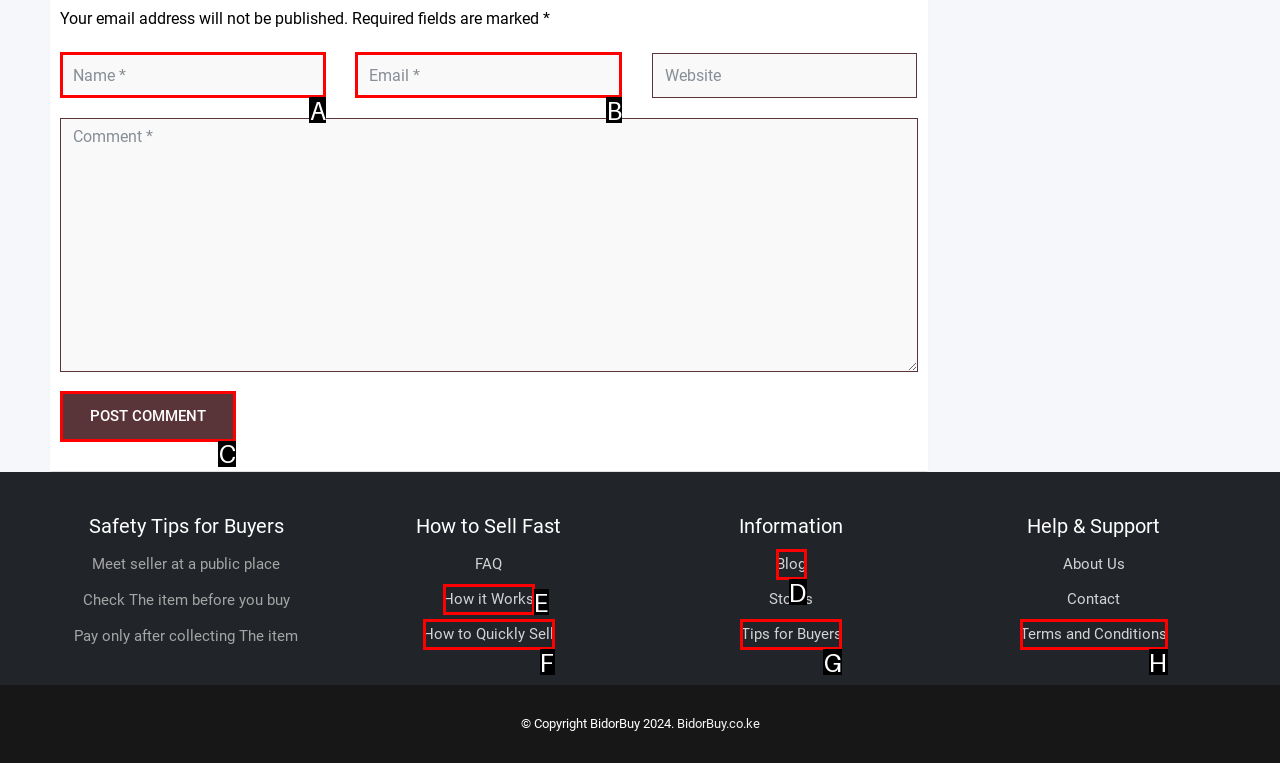Indicate the HTML element that should be clicked to perform the task: Click the Post Comment button Reply with the letter corresponding to the chosen option.

C